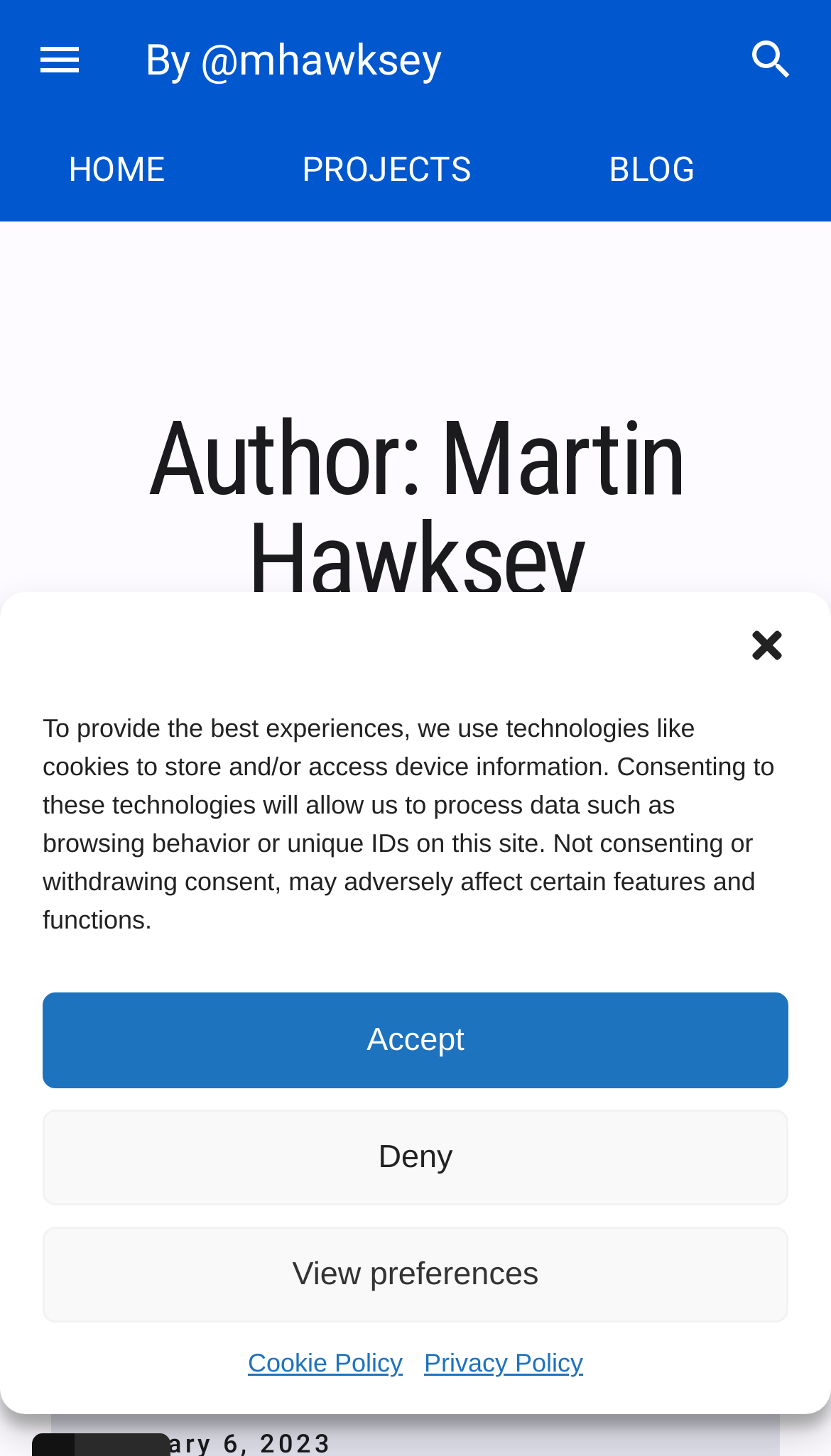Reply to the question with a single word or phrase:
How many tabs are available in the tablist?

3